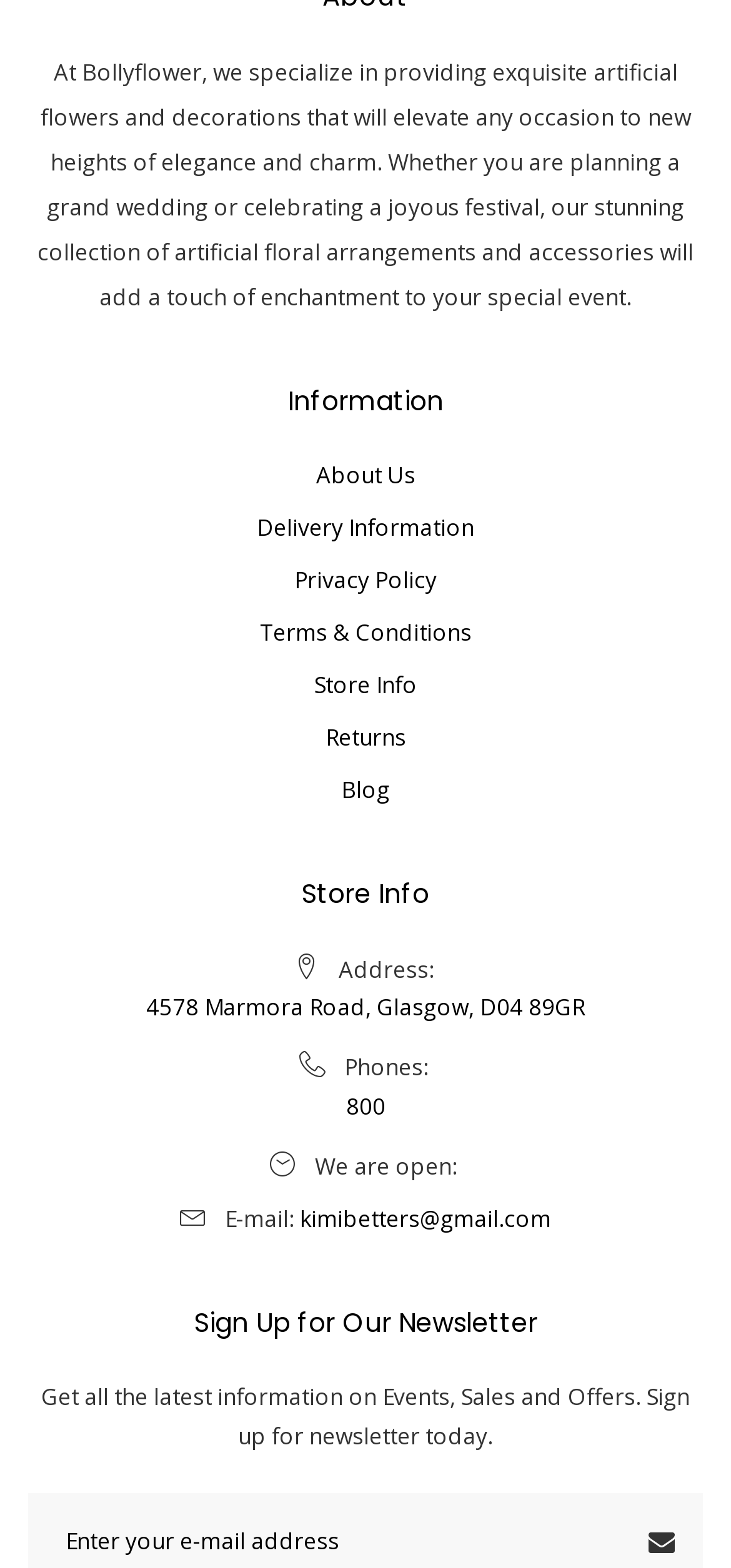Provide a single word or phrase answer to the question: 
What is the address of Bollyflower?

4578 Marmora Road, Glasgow, D04 89GR